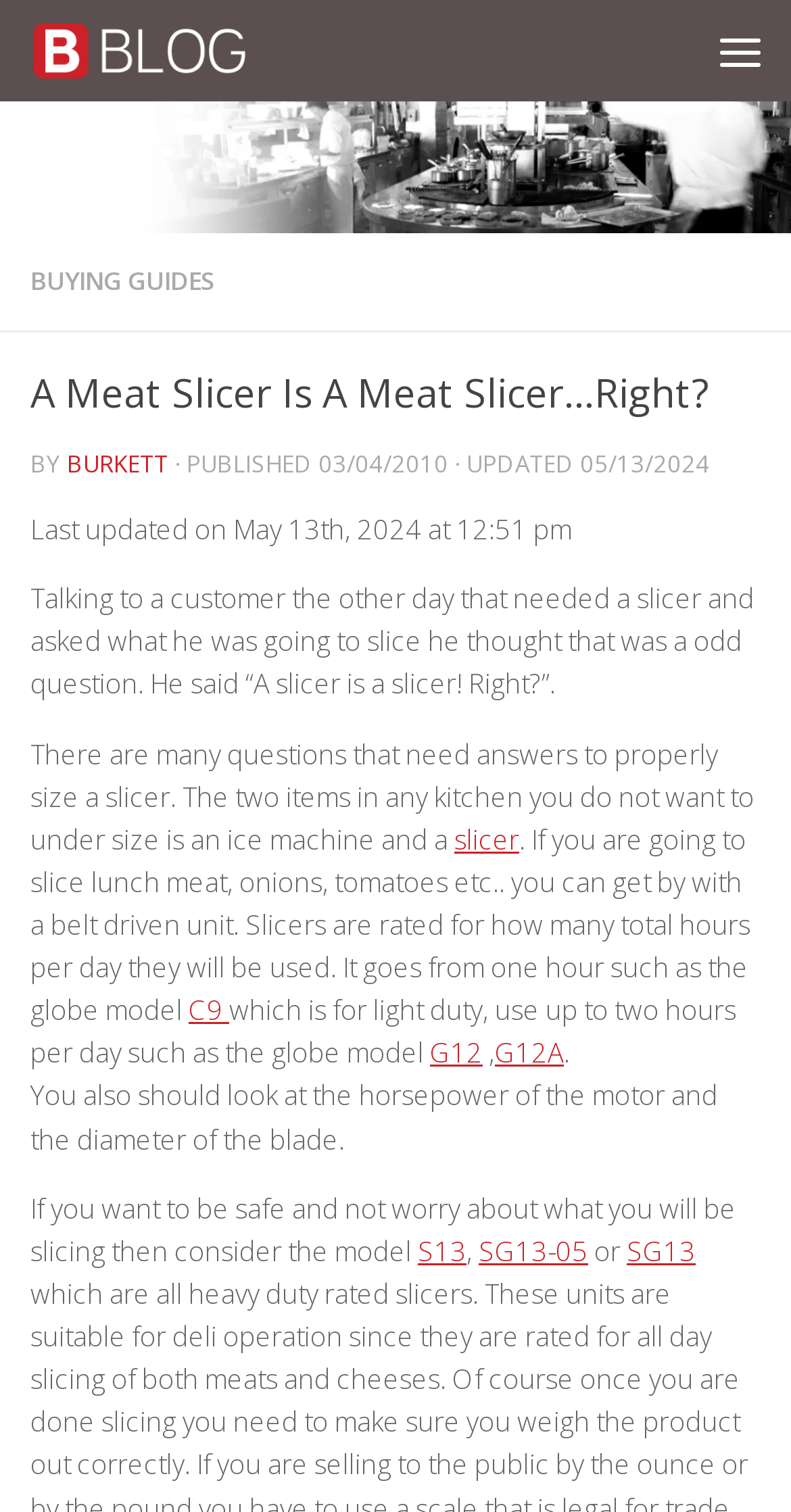Look at the image and answer the question in detail:
What is the main topic of this webpage?

The main topic of this webpage is about meat slicers, as indicated by the title 'A Meat Slicer Is A Meat Slicer…Right?' and the content discussing the importance of choosing the correct meat slicer.